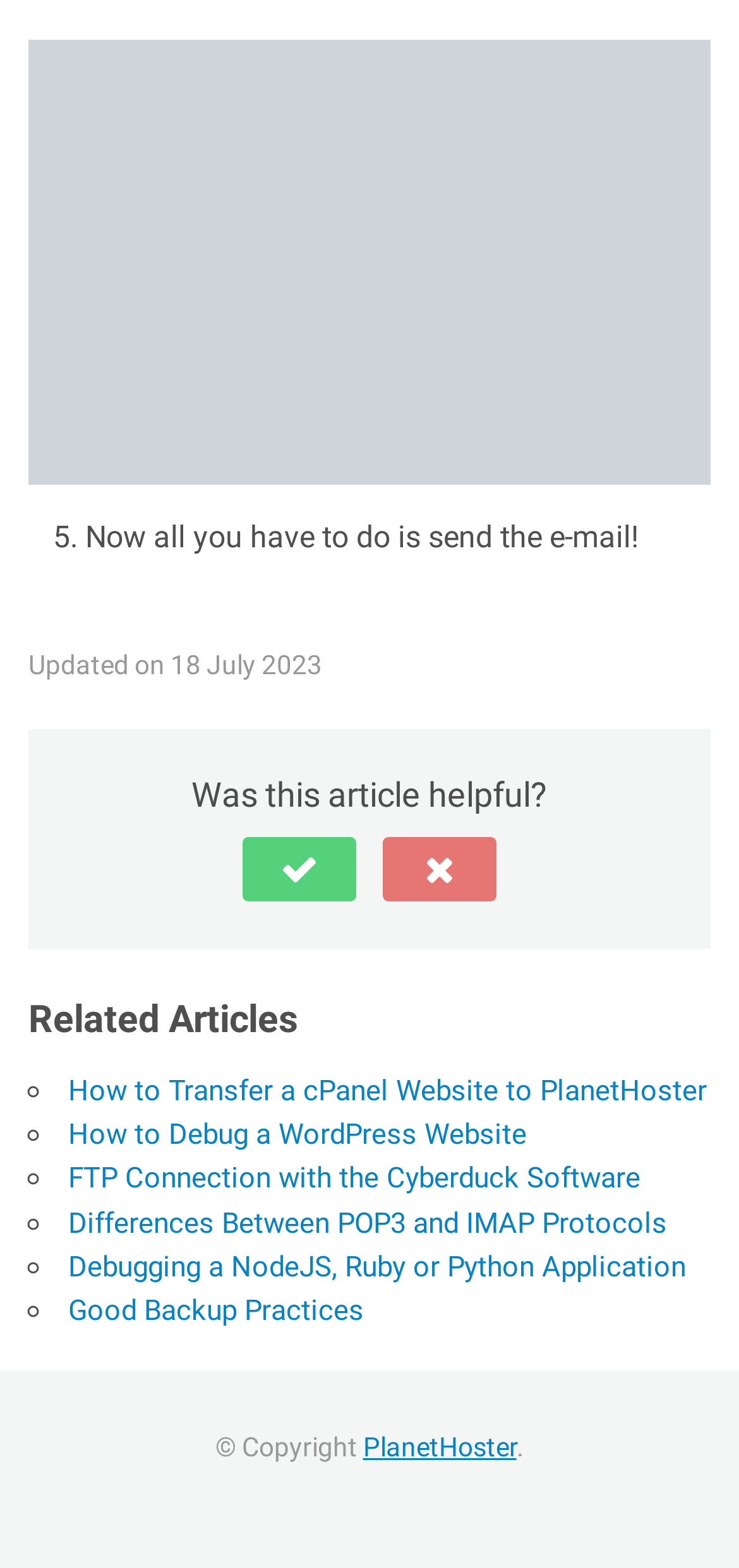Could you provide the bounding box coordinates for the portion of the screen to click to complete this instruction: "Read the article 'How to Transfer a cPanel Website to PlanetHoster'"?

[0.092, 0.684, 0.956, 0.706]